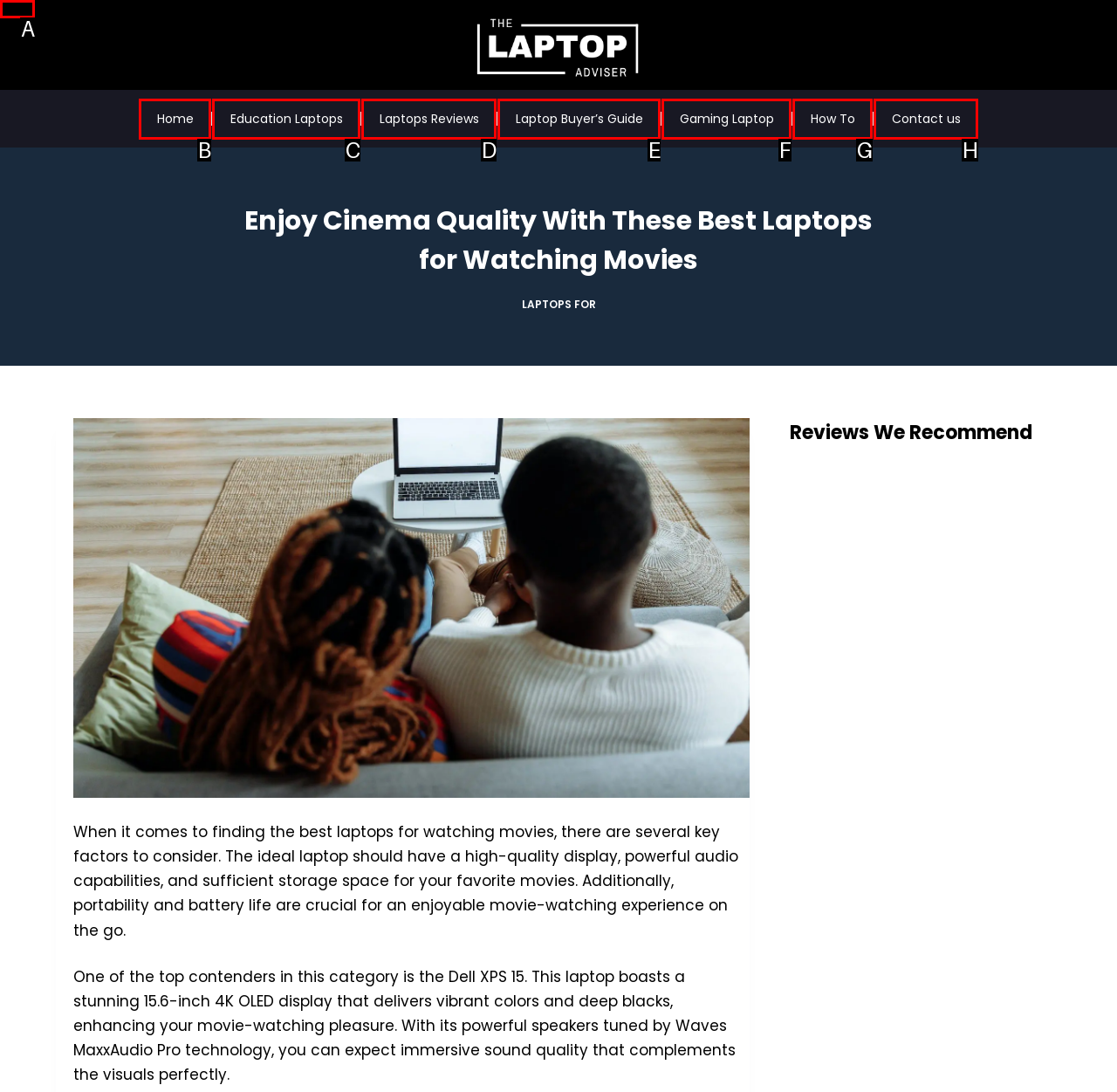Determine which HTML element I should select to execute the task: Click on 'Skip to content'
Reply with the corresponding option's letter from the given choices directly.

A